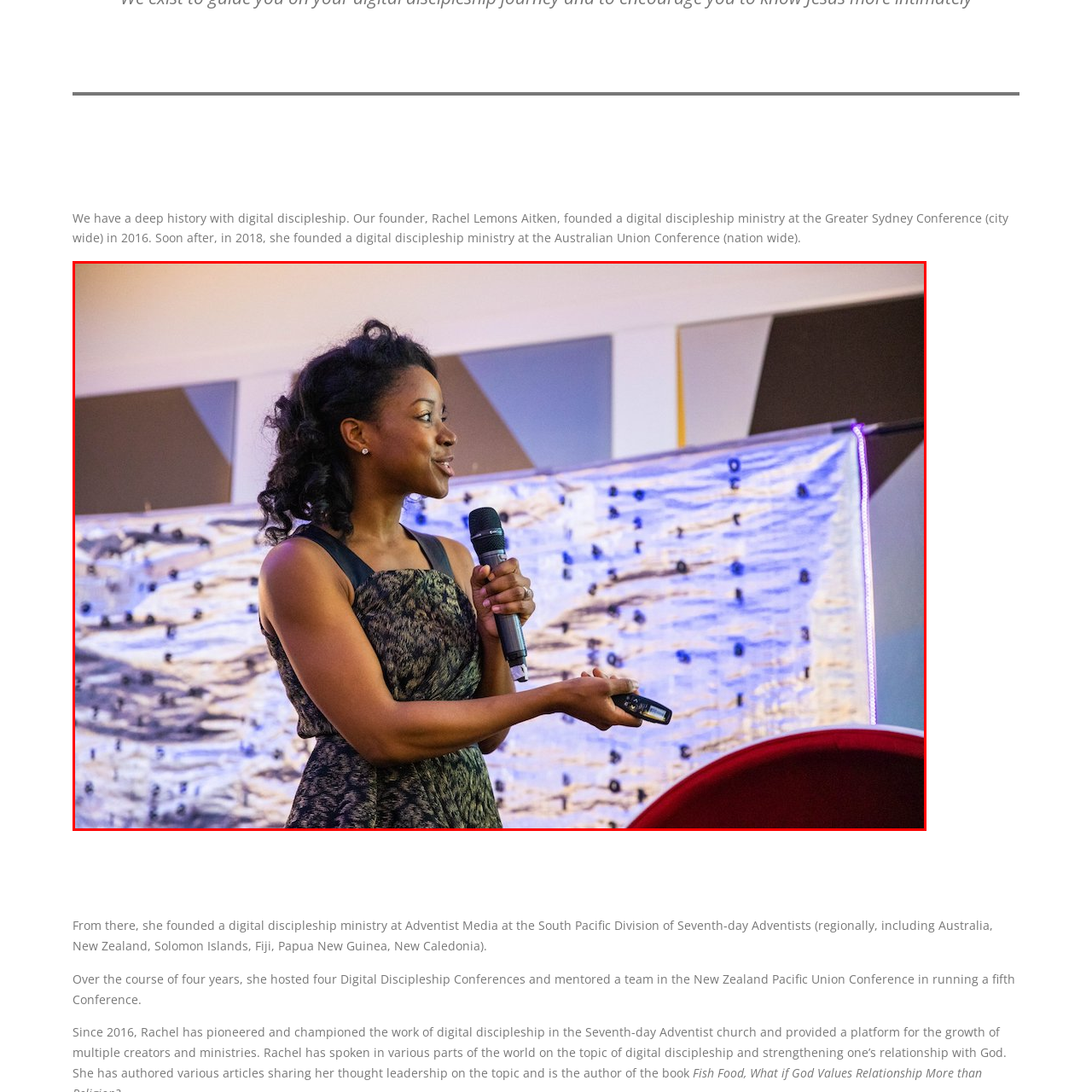Offer a detailed account of the image that is framed by the red bounding box.

In this dynamic image, Rachel Lemons Aitken is captured mid-presentation at a Digital Discipleship Conference. With an engaging expression, she speaks passionately into a microphone while holding a remote clicker in her other hand, emphasizing her points. Aitken, dressed elegantly in a patterned dress, stands against a backdrop that features shimmering decorations, which adds a vibrant touch to the setting. This moment reflects her dedication to the field of digital discipleship, a ministry she pioneered, aiming to strengthen people's spiritual journeys through digital platforms. Her contributions to this movement have been significant, including hosting multiple conferences and mentoring stakeholders within the community.